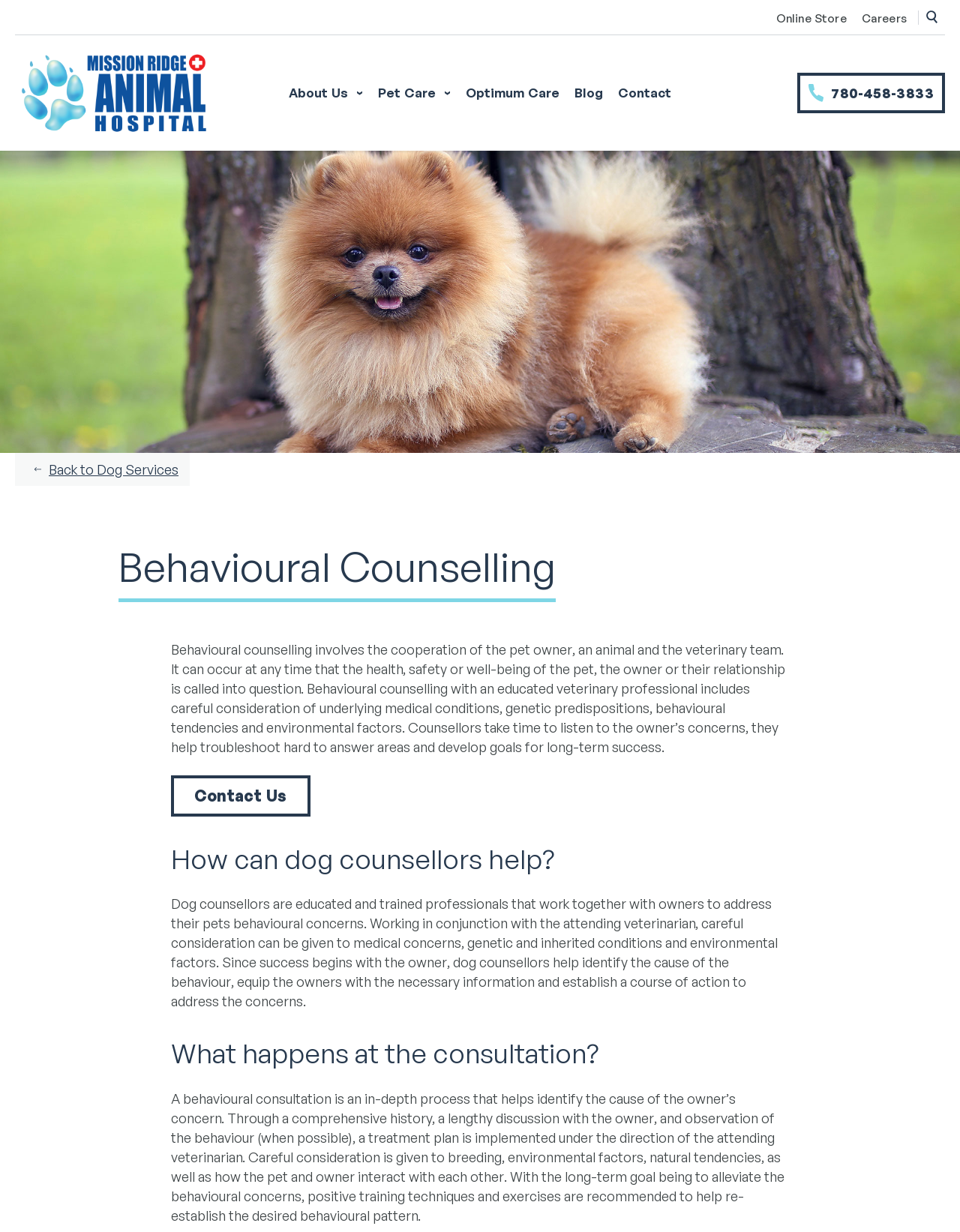What is the main topic of this webpage?
Please answer the question with a detailed response using the information from the screenshot.

Based on the webpage content, the main topic is Behavioural Counselling, which is a service provided by Mission Ridge Animal Hospital. The webpage explains what Behavioural Counselling is, how it works, and what to expect from a consultation.